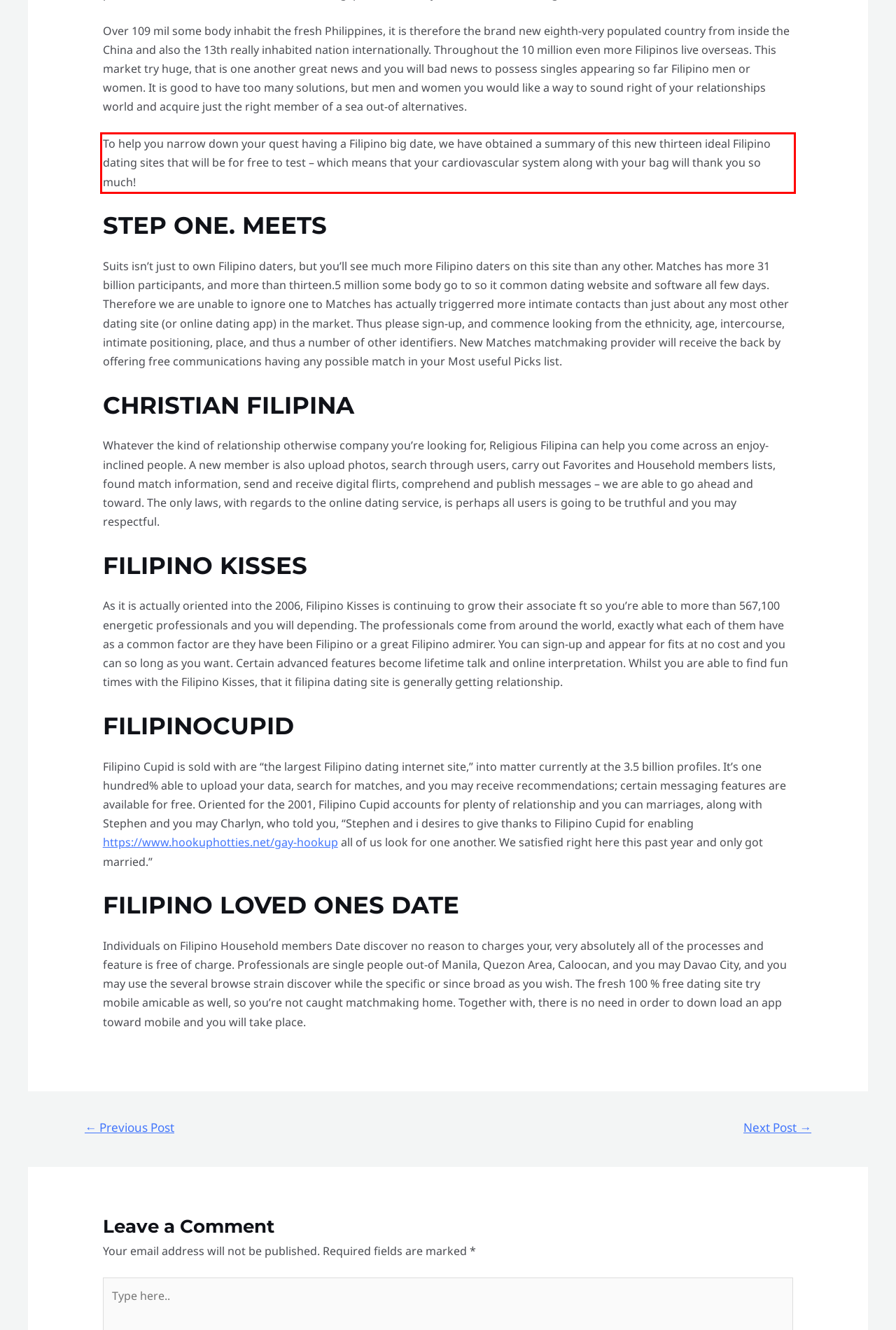Given a webpage screenshot with a red bounding box, perform OCR to read and deliver the text enclosed by the red bounding box.

To help you narrow down your quest having a Filipino big date, we have obtained a summary of this new thirteen ideal Filipino dating sites that will be for free to test – which means that your cardiovascular system along with your bag will thank you so much!